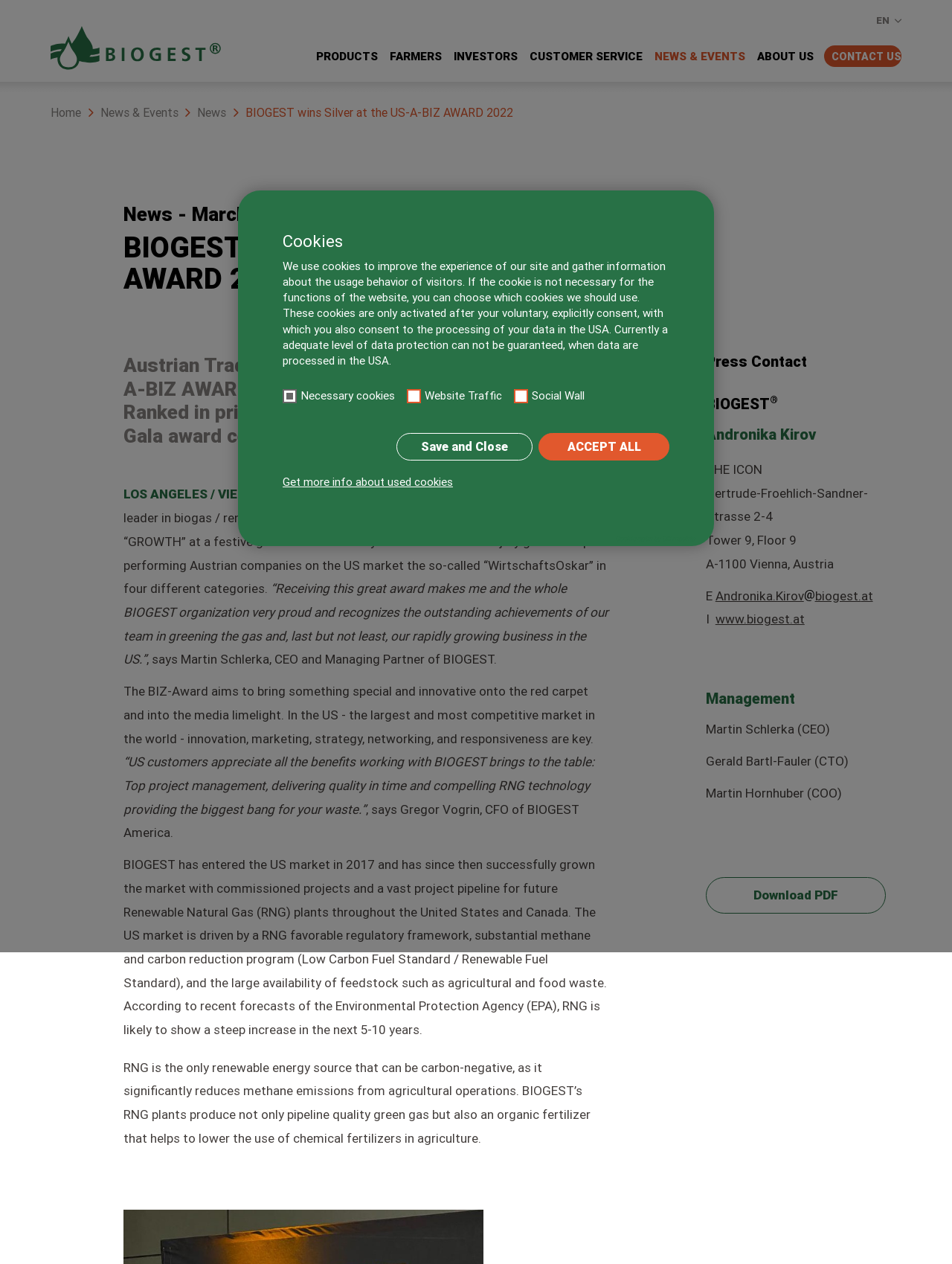Find the bounding box coordinates of the clickable area that will achieve the following instruction: "Read NEWS & EVENTS".

[0.688, 0.04, 0.783, 0.064]